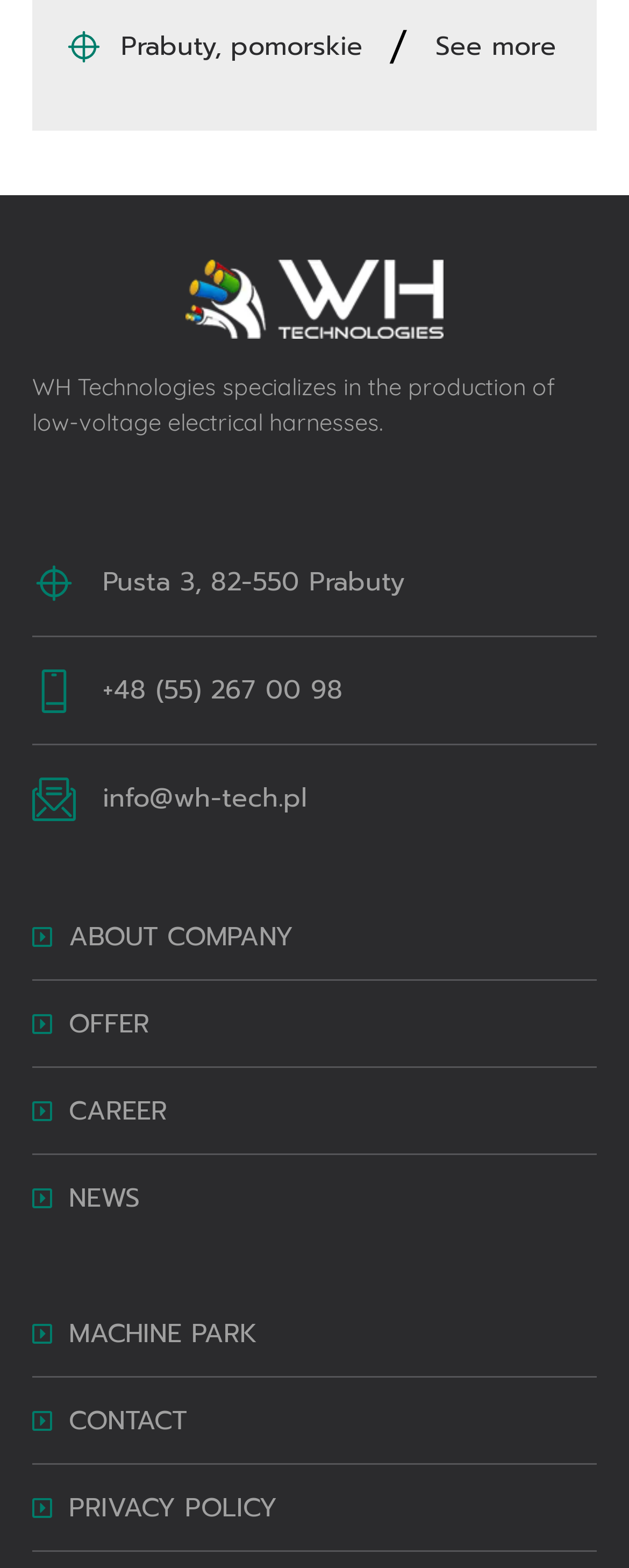Answer this question in one word or a short phrase: What is the specialization of WH Technologies?

low-voltage electrical harnesses